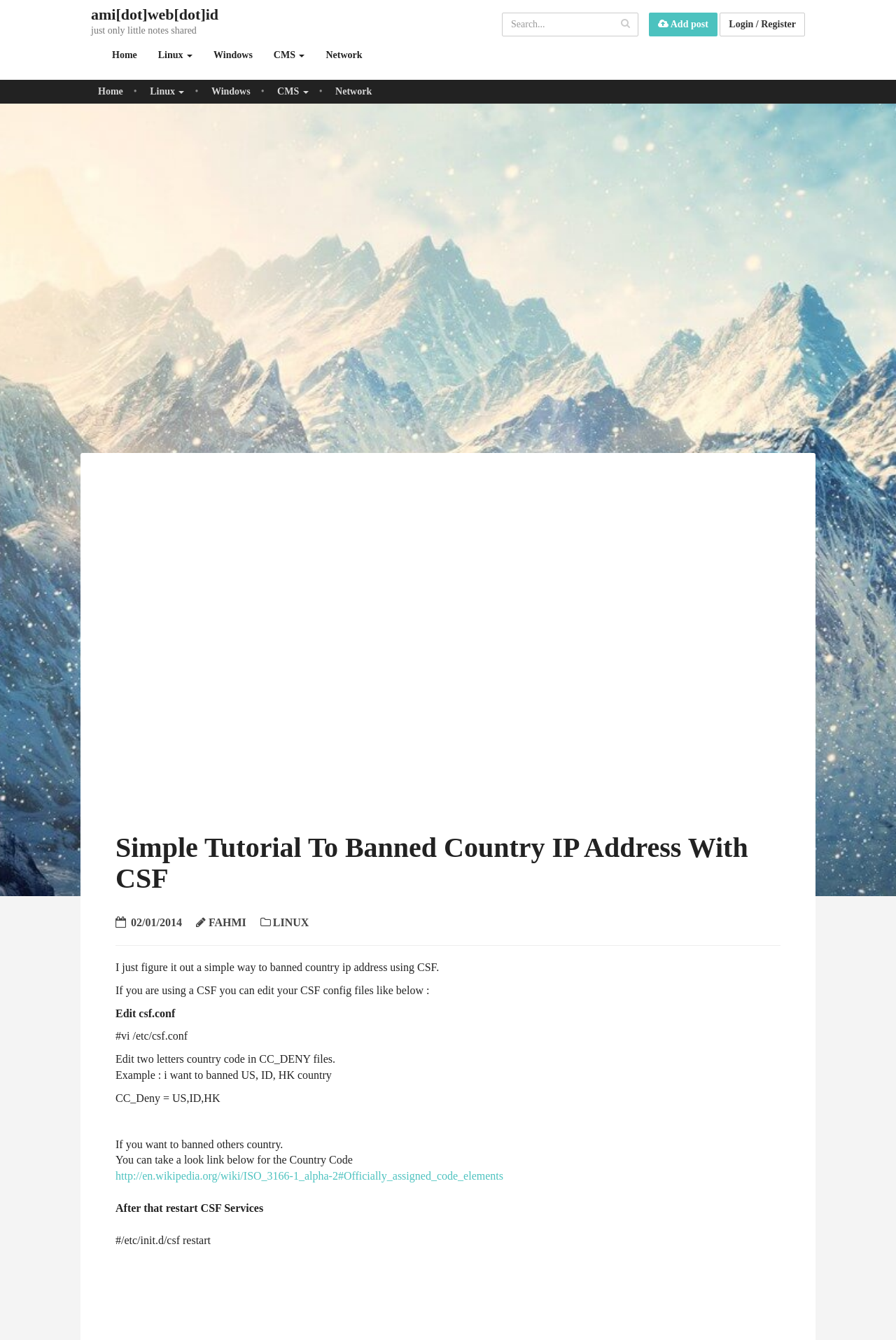Reply to the question with a single word or phrase:
What is CC_Deny?

Country code to deny